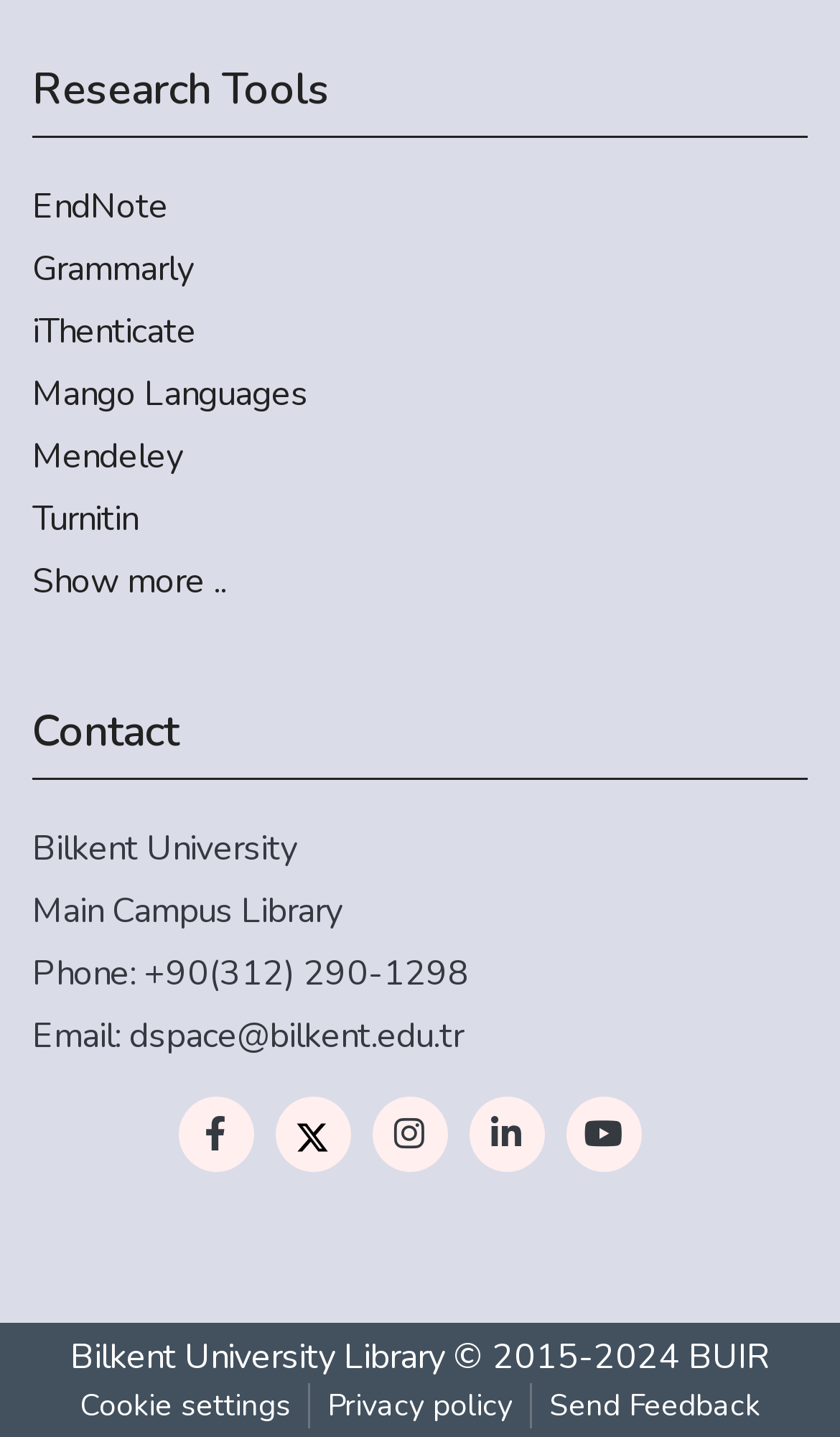Find the bounding box coordinates for the area you need to click to carry out the instruction: "Contact the library". The coordinates should be four float numbers between 0 and 1, indicated as [left, top, right, bottom].

[0.038, 0.492, 0.962, 0.528]